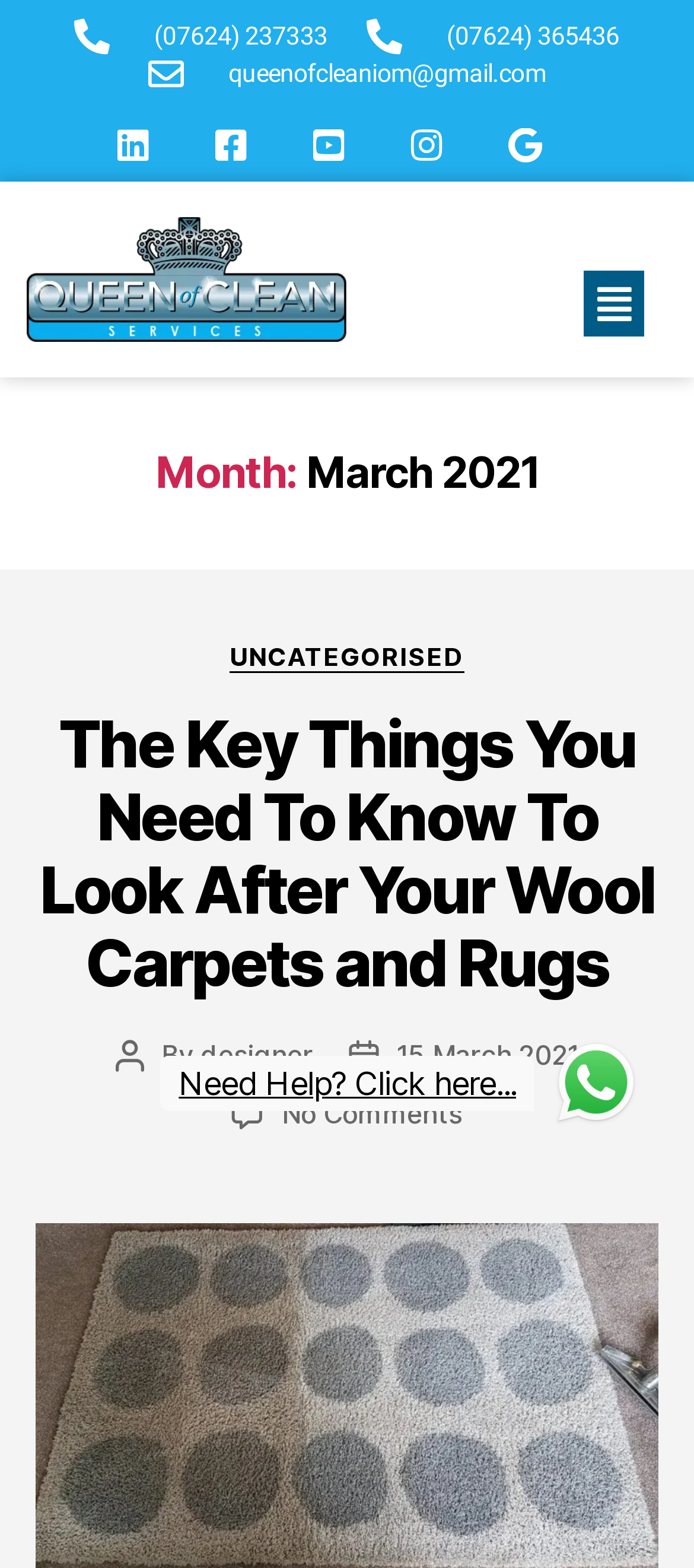What is the date of the article on the webpage?
Please provide a comprehensive answer based on the visual information in the image.

I determined the date of the article by reading the link '15 March 2021', which suggests that the article was published on this date.